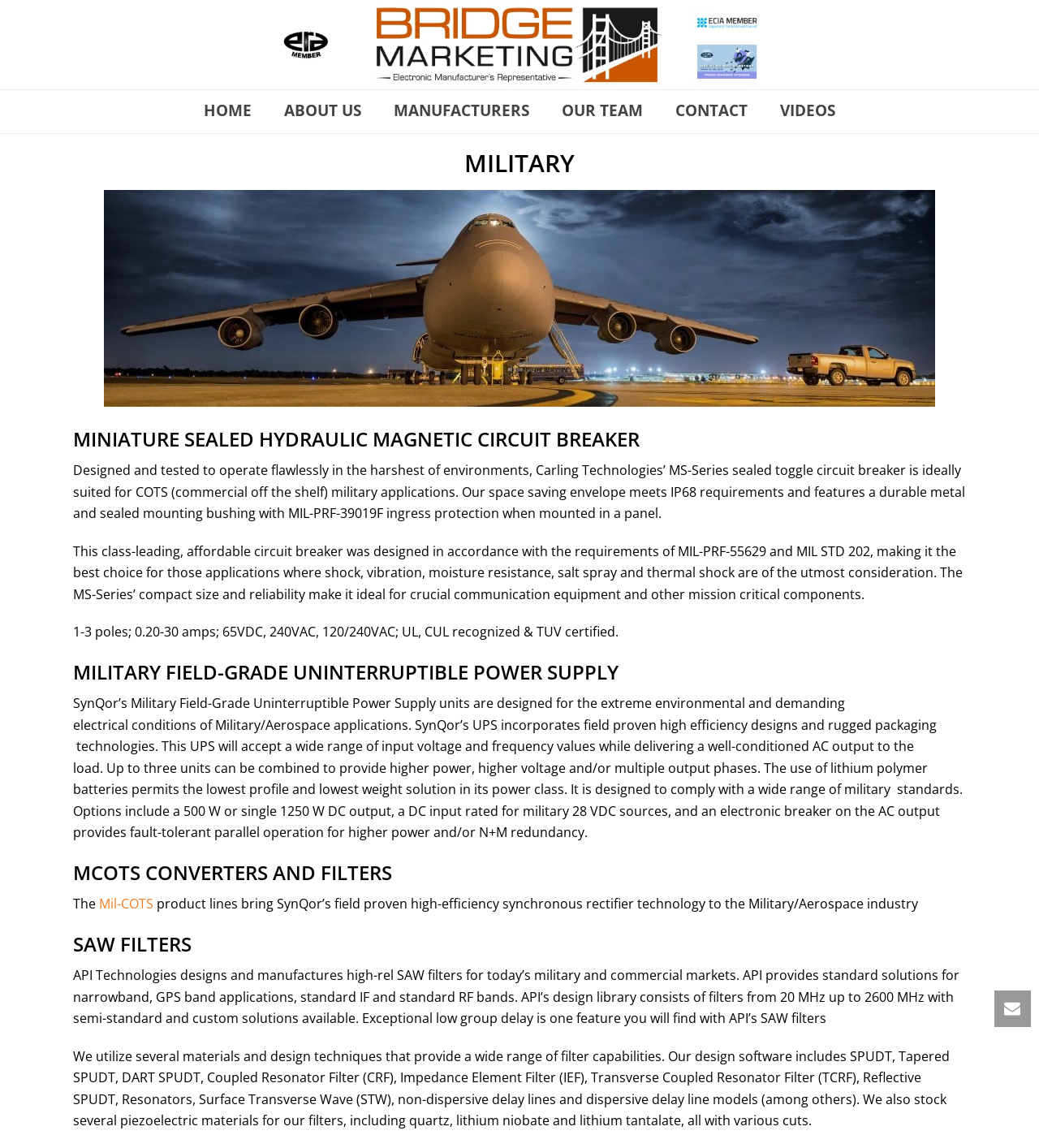Determine the bounding box coordinates of the target area to click to execute the following instruction: "Visit the categories page."

None